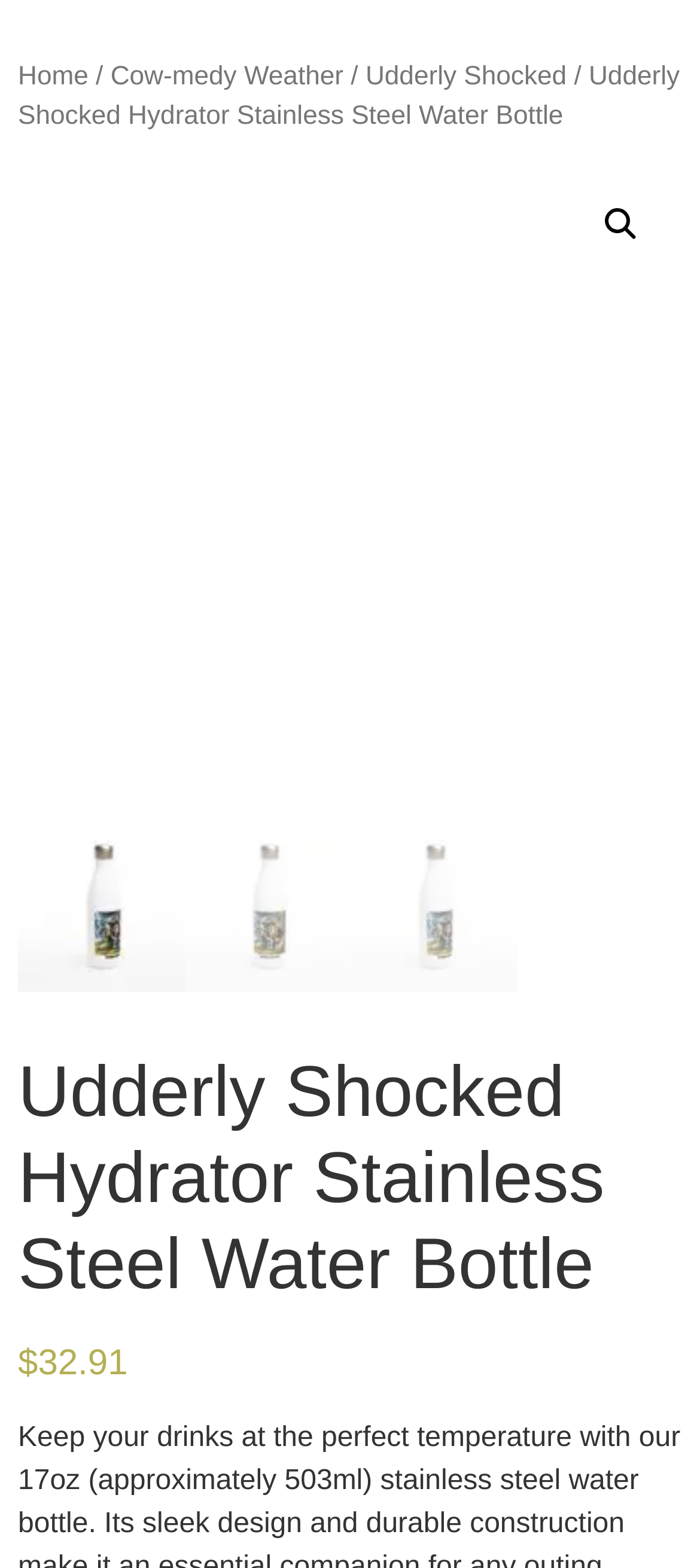From the image, can you give a detailed response to the question below:
What is the price of the water bottle?

I found the price of the water bottle by looking at the static text elements on the webpage. Specifically, I found the element with the text '$' and the element with the text '32.91' next to it, which indicates the price of the product.